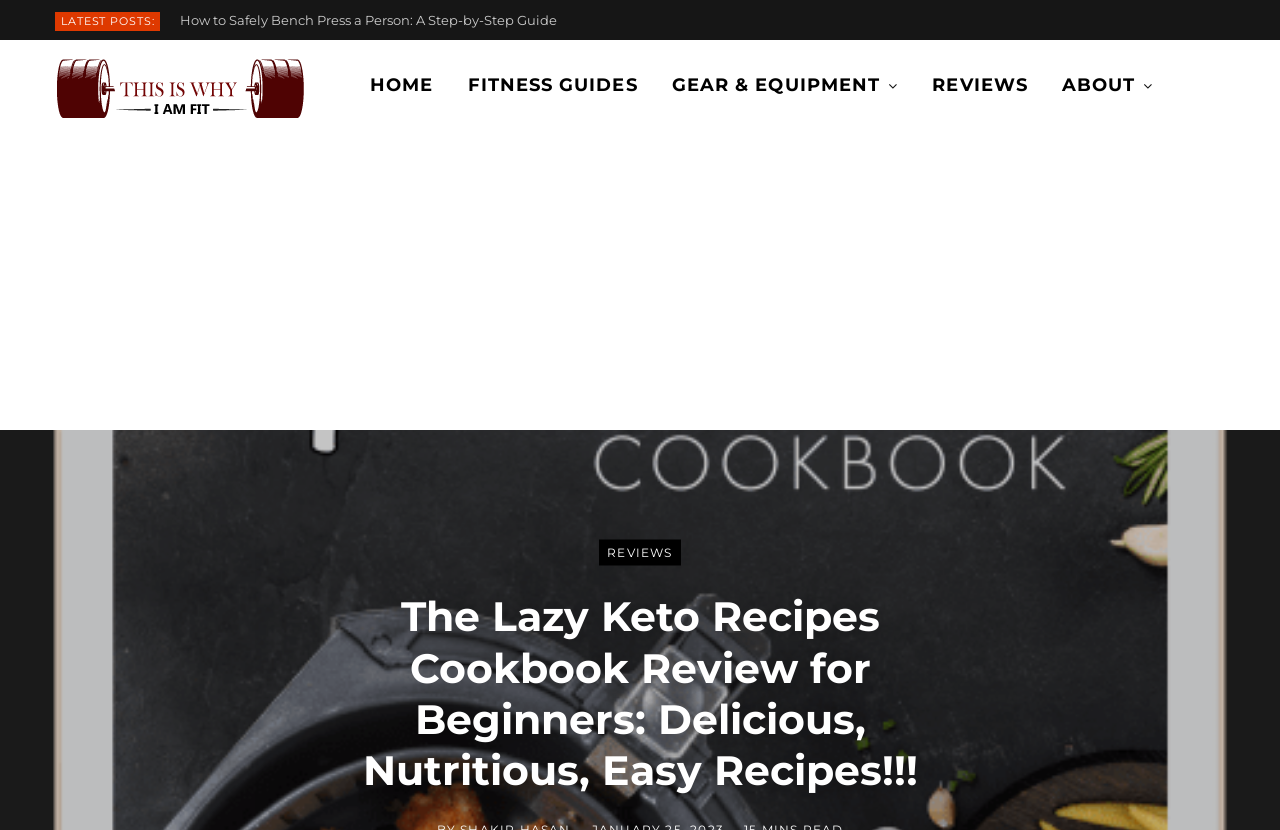Locate the bounding box of the UI element based on this description: "GEAR & EQUIPMENT". Provide four float numbers between 0 and 1 as [left, top, right, bottom].

[0.513, 0.048, 0.713, 0.157]